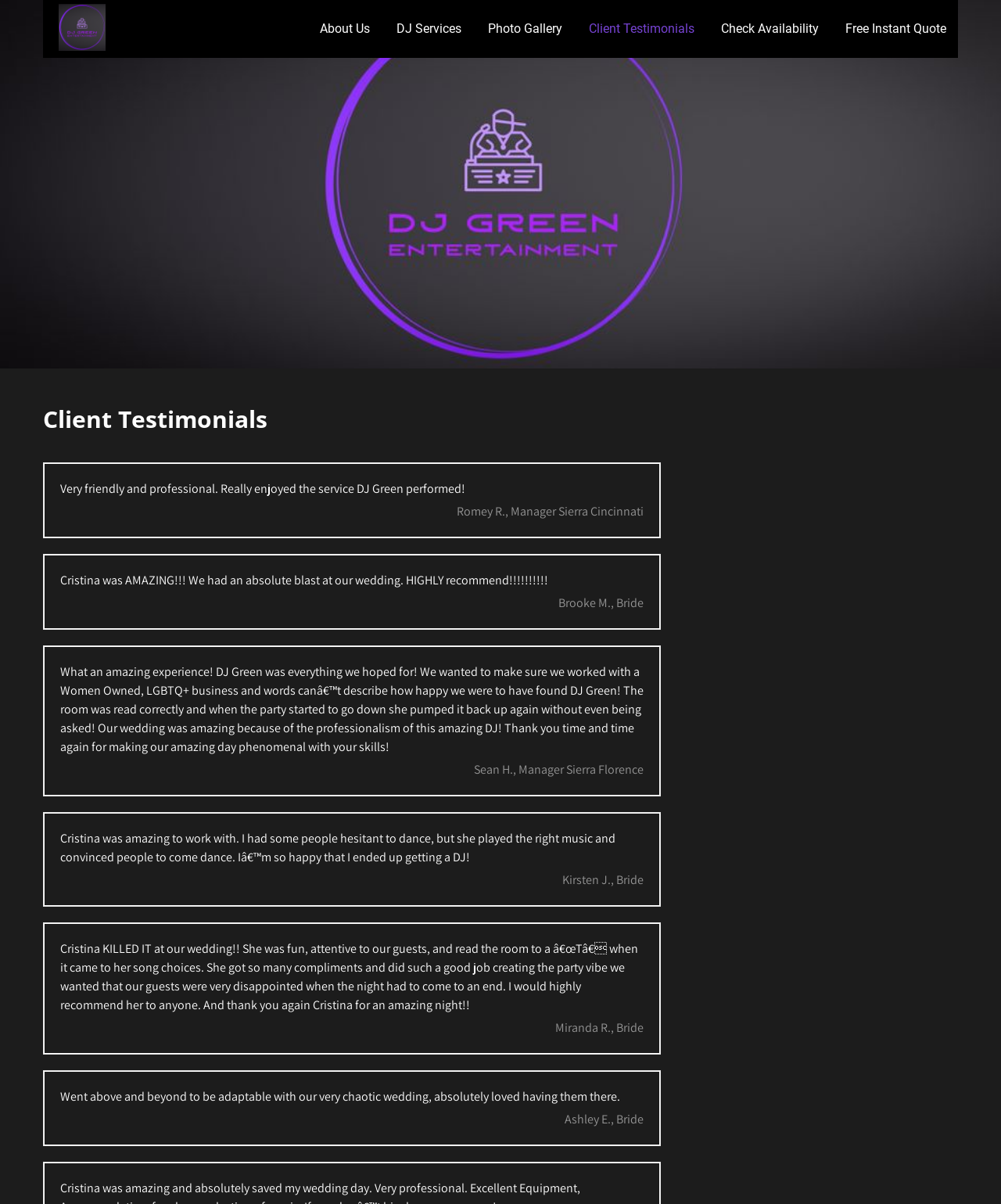Determine the bounding box coordinates (top-left x, top-left y, bottom-right x, bottom-right y) of the UI element described in the following text: Check Availability

[0.709, 0.0, 0.83, 0.048]